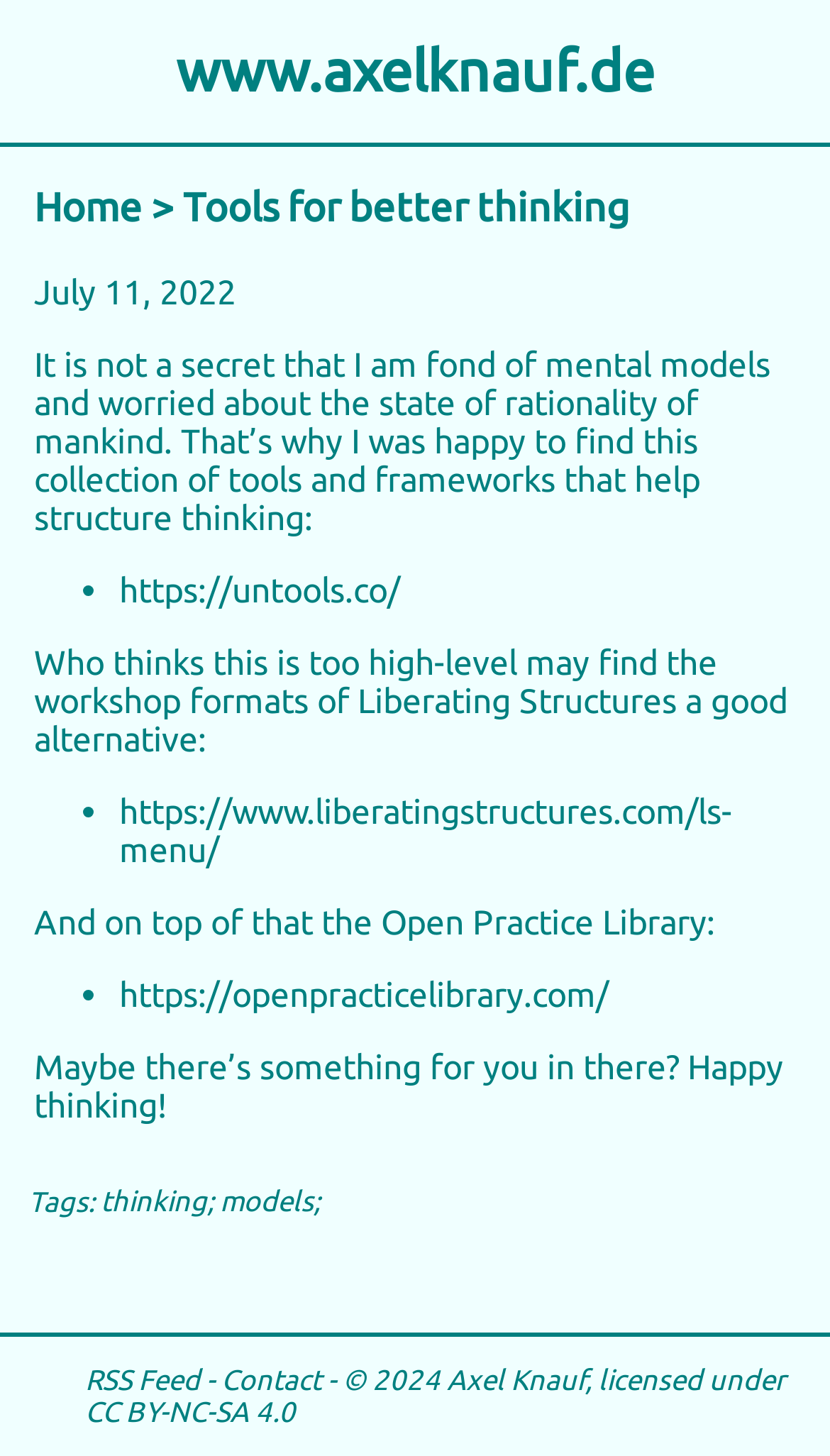Locate the bounding box coordinates of the clickable region to complete the following instruction: "go to the contact page."

[0.267, 0.937, 0.387, 0.959]